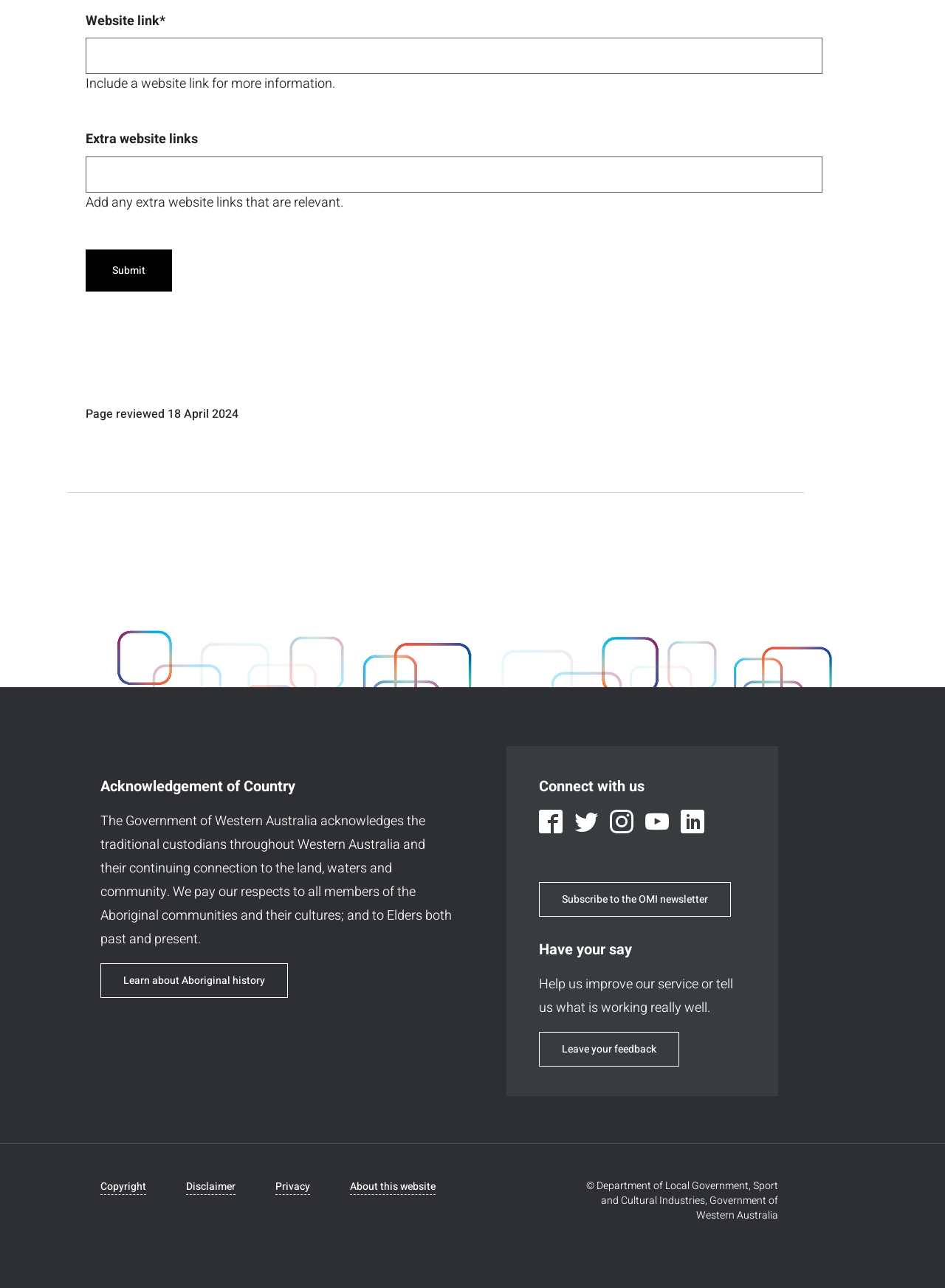Provide a one-word or short-phrase response to the question:
What is the 'Acknowledgement of Country' section about?

Traditional custodians of Western Australia